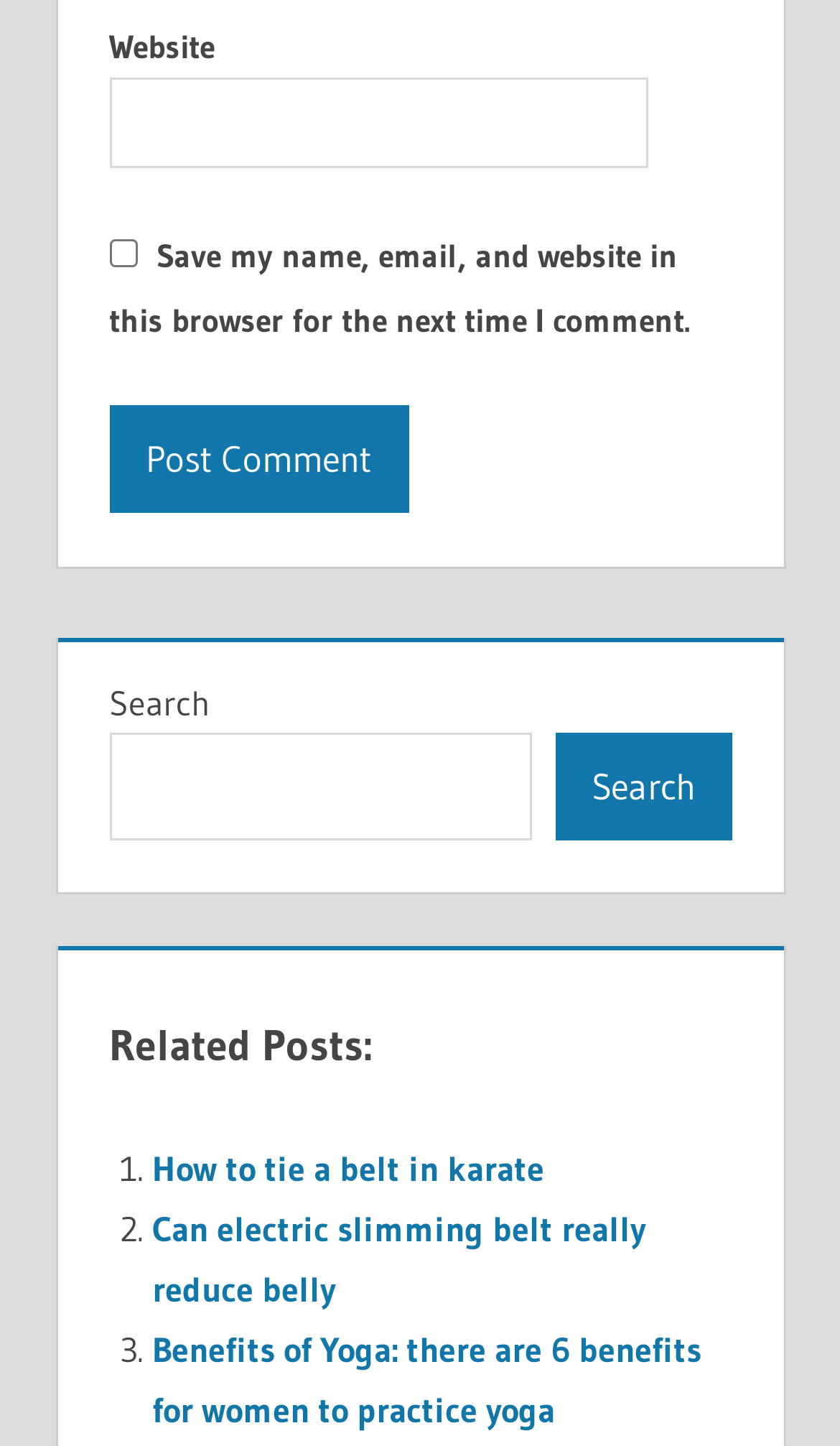Specify the bounding box coordinates of the area that needs to be clicked to achieve the following instruction: "Search".

[0.66, 0.506, 0.871, 0.581]